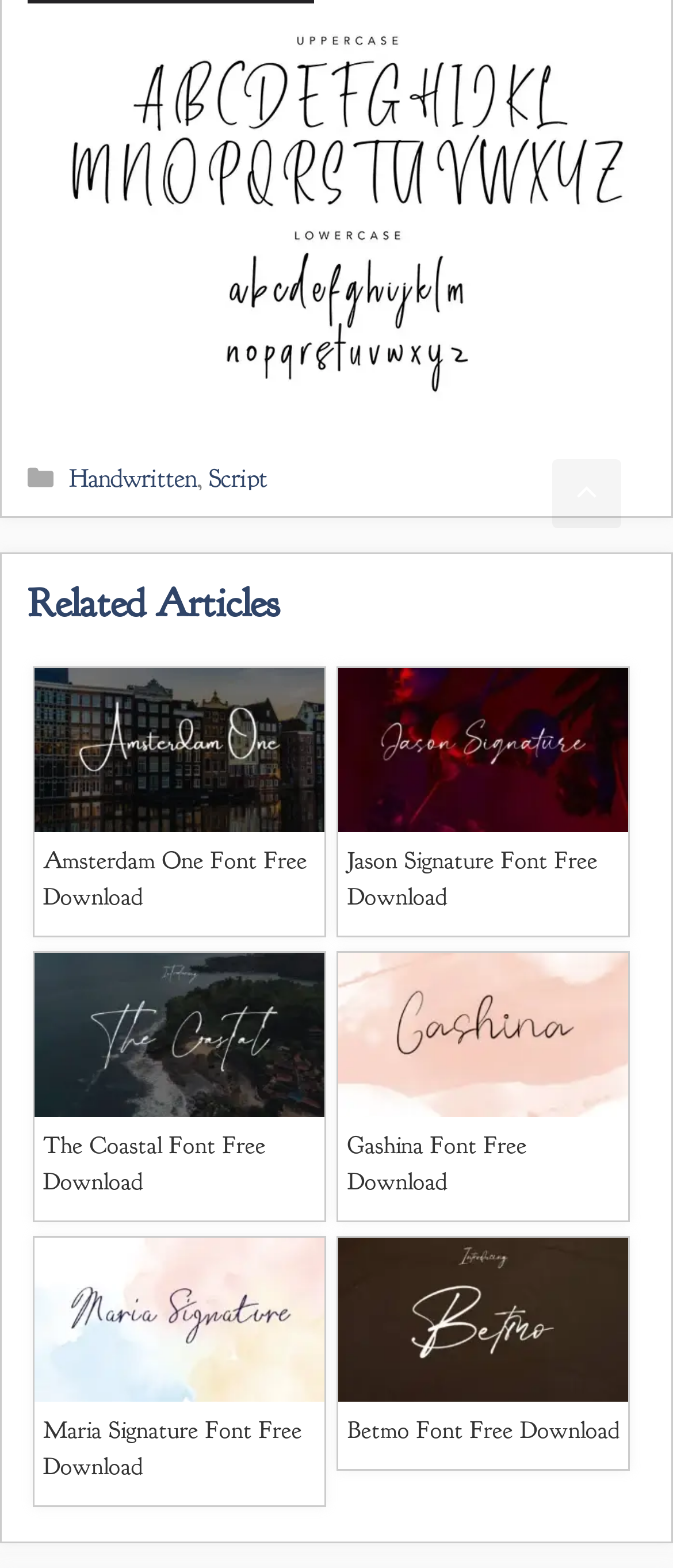Is there a navigation menu for posts?
Please describe in detail the information shown in the image to answer the question.

I looked at the footer section and found a navigation element with the text 'Posts'. This indicates that there is a navigation menu for posts.